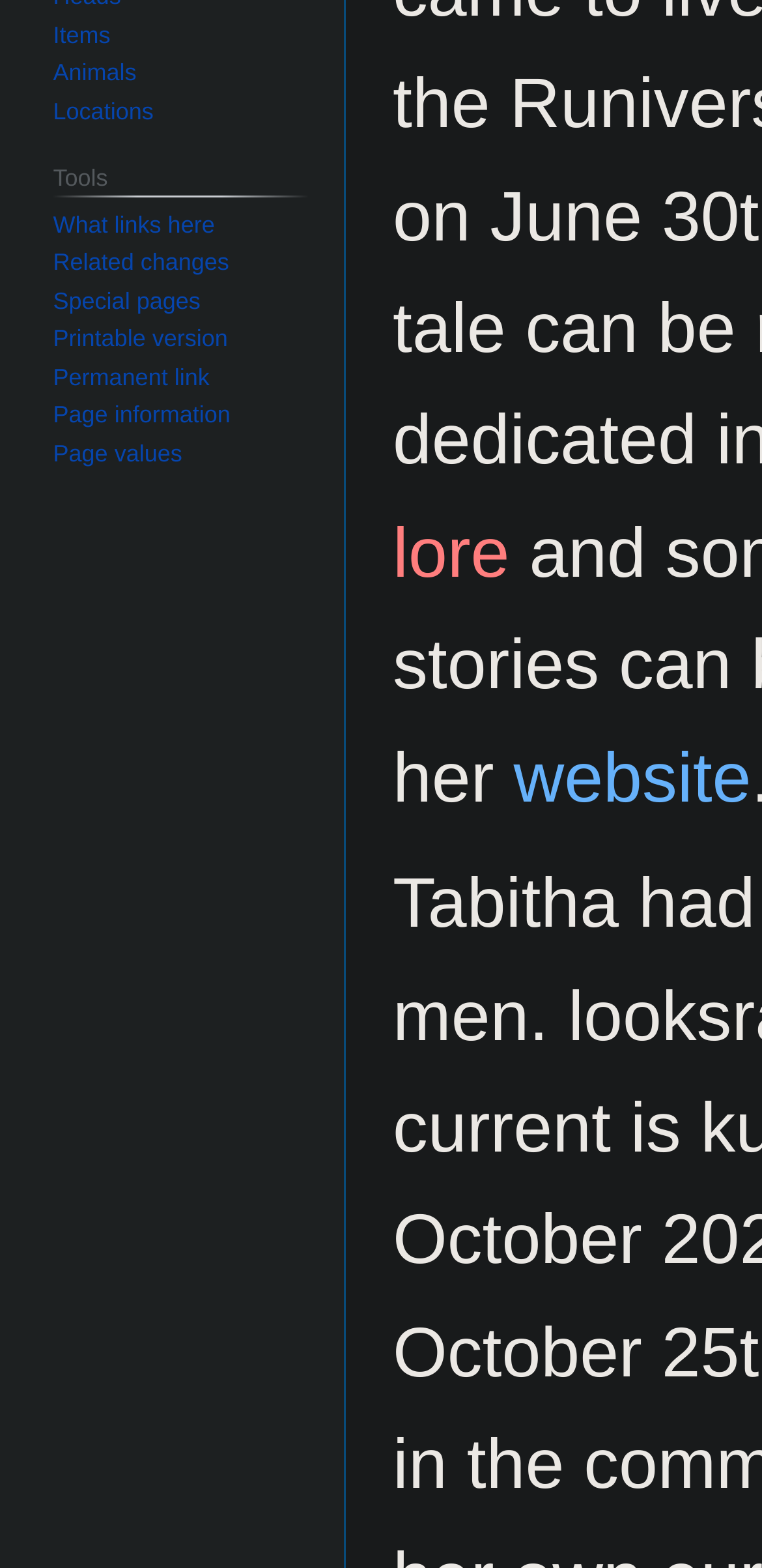Identify the bounding box coordinates for the UI element described as: "Animals".

[0.07, 0.038, 0.179, 0.055]